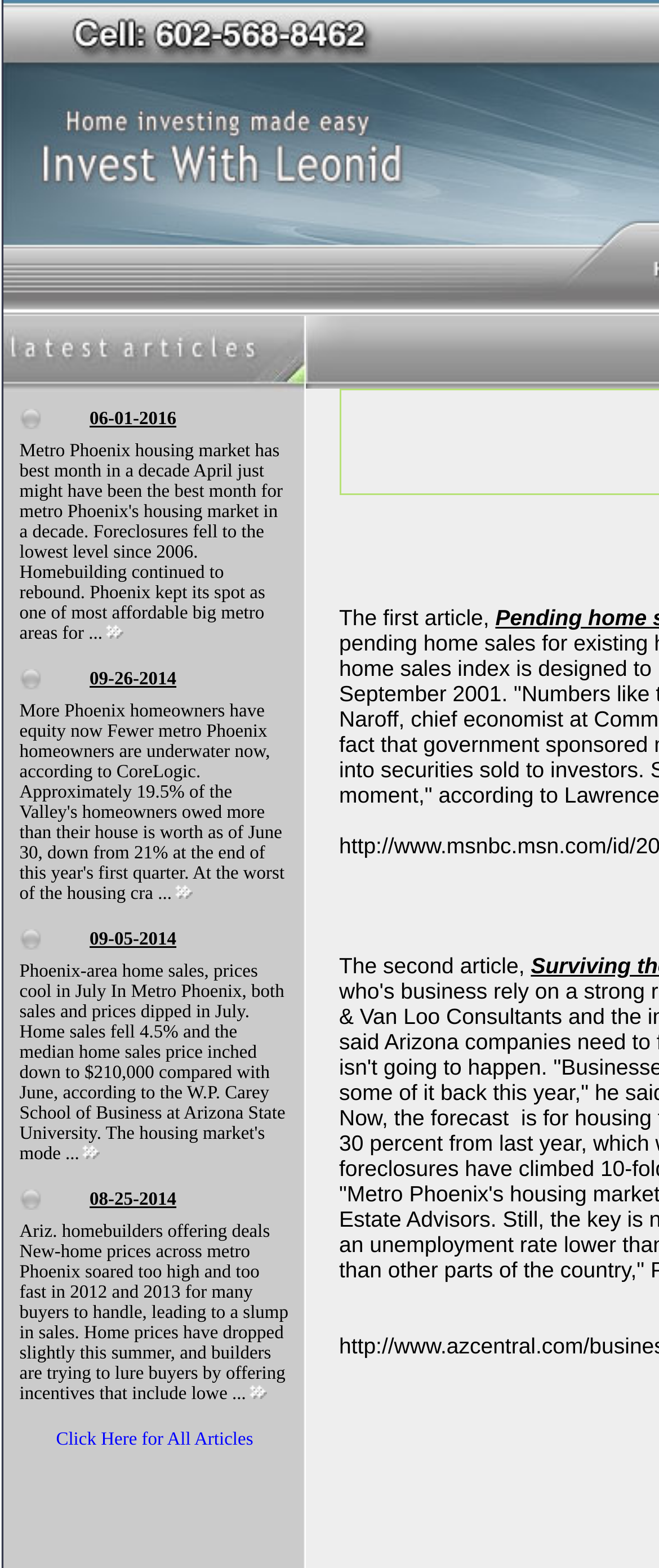Generate a comprehensive description of the webpage content.

The webpage is about investing in real estate, specifically in Arizona. At the top, there is a logo image and a layout table row with an image. Below that, there is a table with multiple rows, each containing a news article. The articles are dated, ranging from 2014 to 2016, and have titles such as "Metro Phoenix housing market has best month in a decade" and "Phoenix-area home sales, prices cool in July". Each article has a brief summary and a link to read more. There are also images scattered throughout the articles, likely related to the real estate market.

To the right of the table, there are two static text elements, one saying "The first article" and the other saying "The second article". These may be section headers or labels for the articles.

At the bottom of the page, there is a link that says "Click Here for All Articles", which likely leads to a page with more news articles related to Arizona real estate investing.